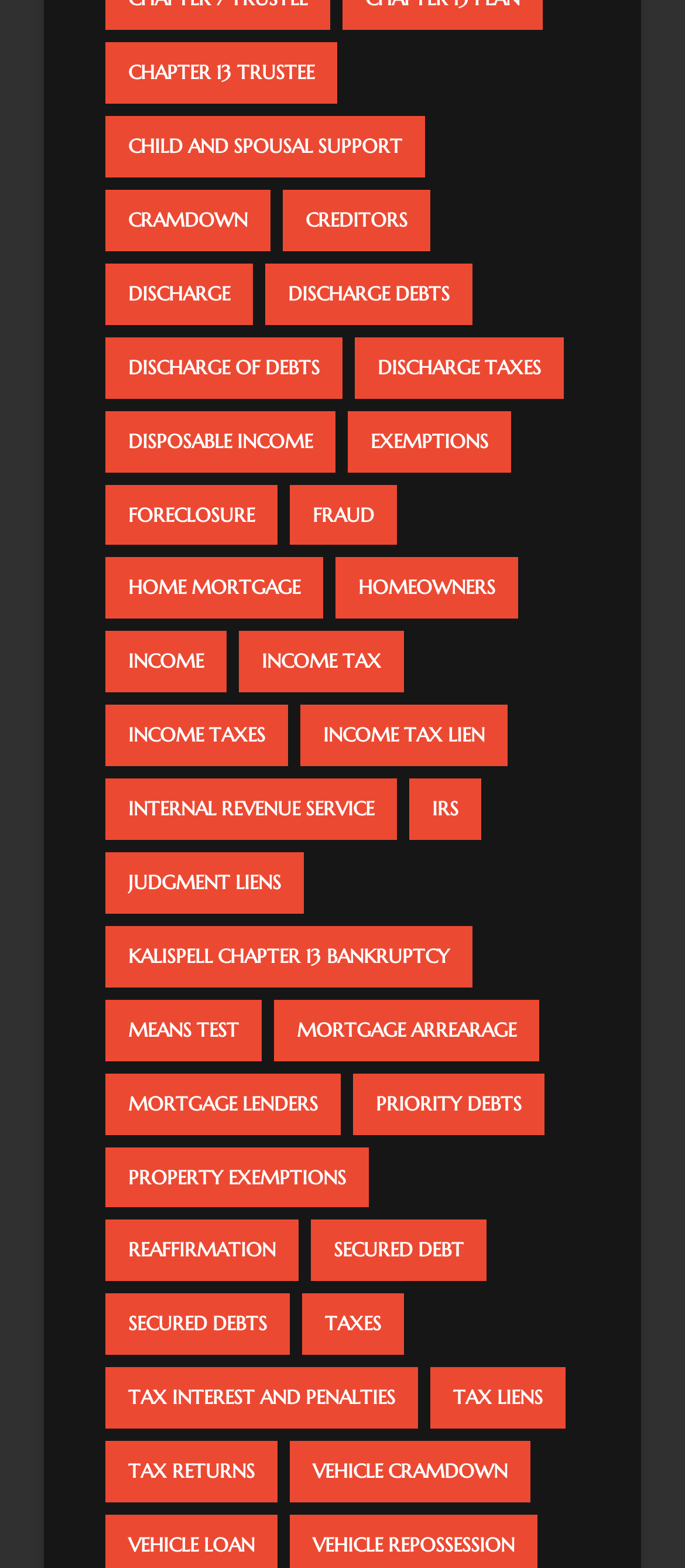Provide a brief response to the question below using one word or phrase:
How many items are related to income taxes?

94